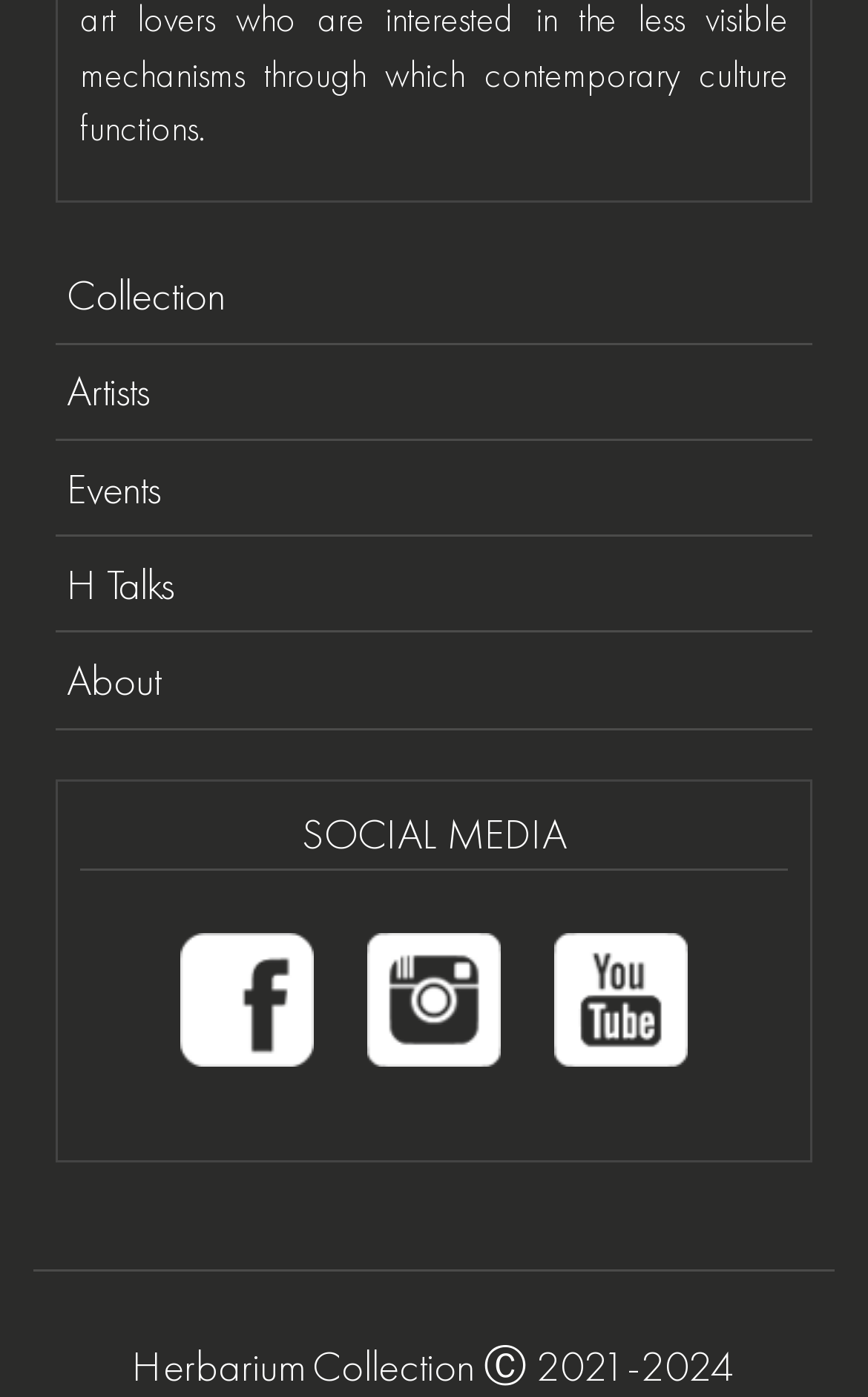What is the first link in the top navigation bar?
Based on the screenshot, respond with a single word or phrase.

Collection